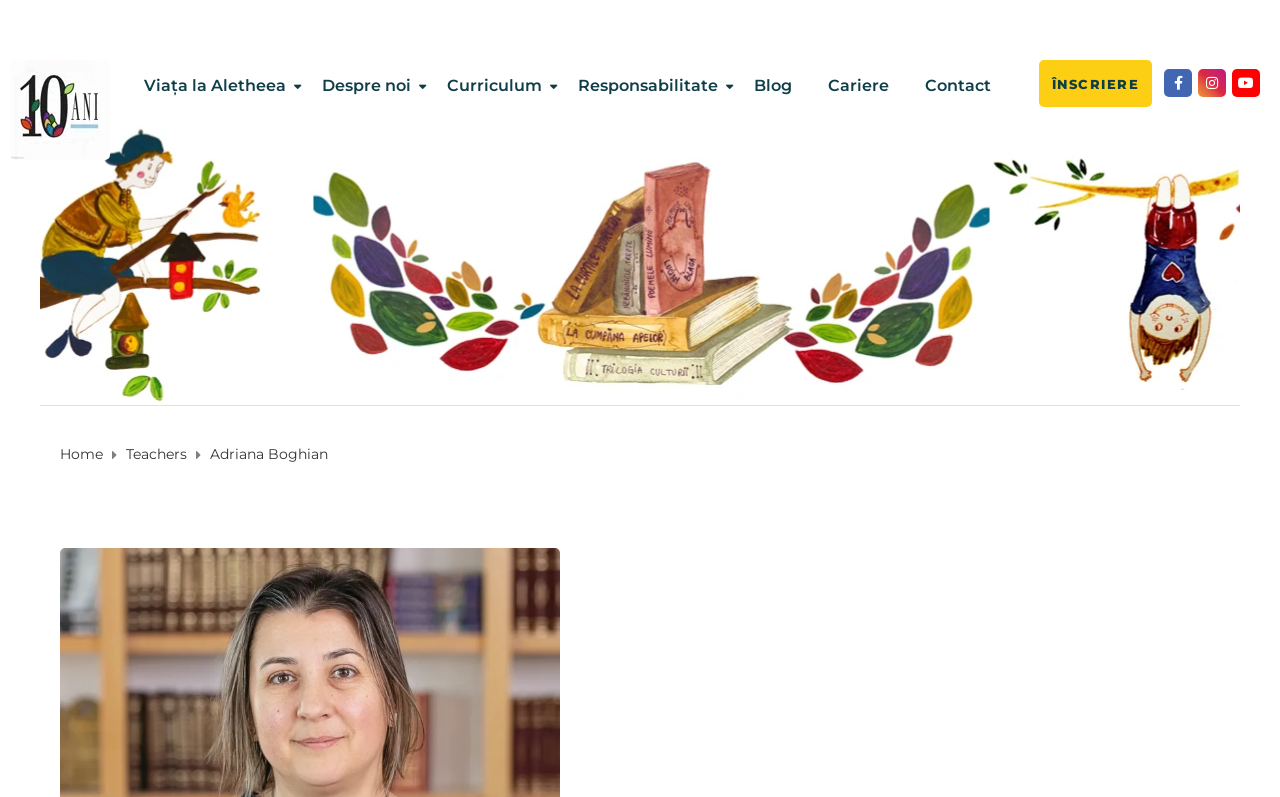Can you pinpoint the bounding box coordinates for the clickable element required for this instruction: "check about us"? The coordinates should be four float numbers between 0 and 1, i.e., [left, top, right, bottom].

[0.251, 0.055, 0.329, 0.156]